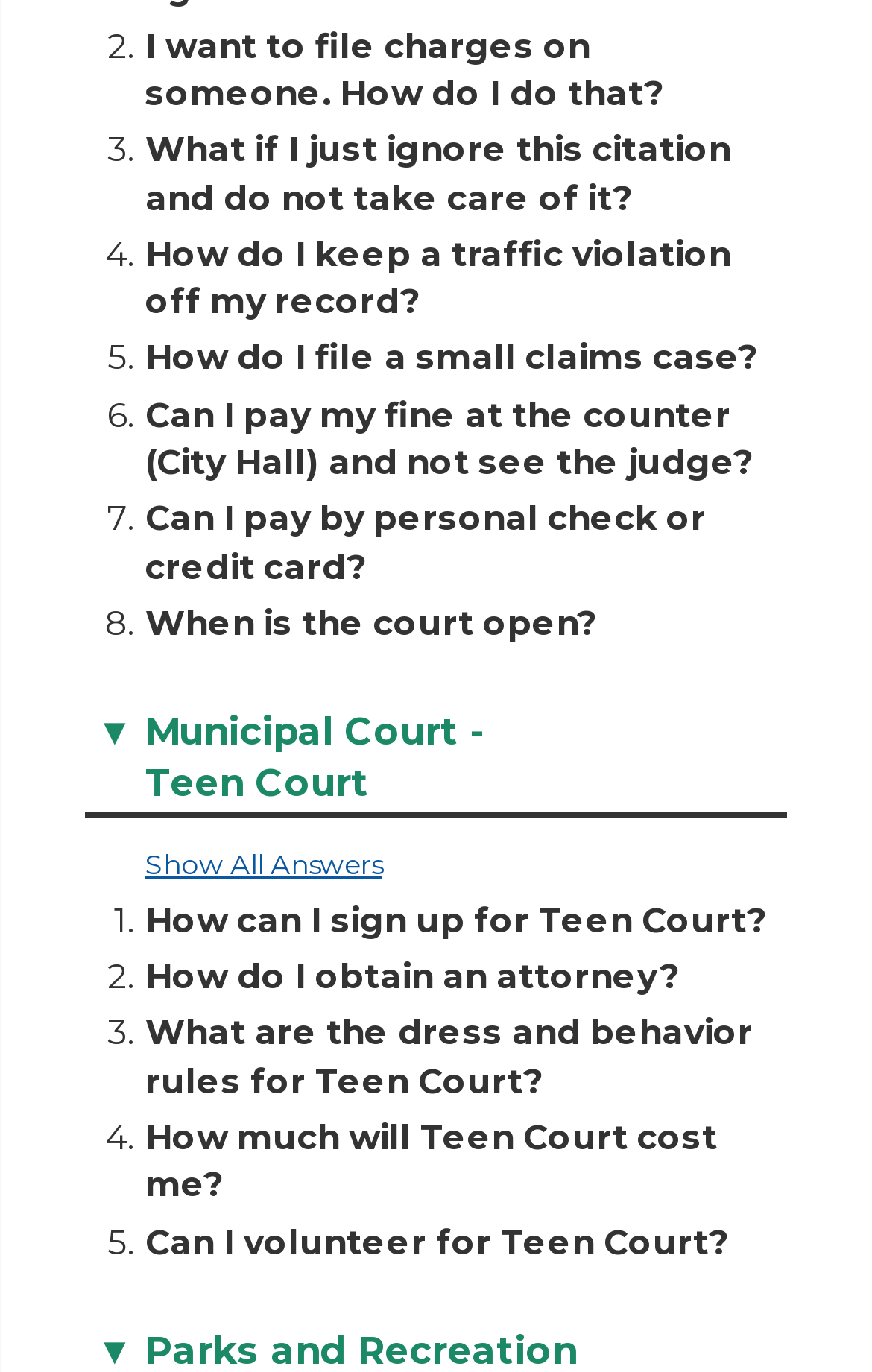Identify the bounding box coordinates of the element to click to follow this instruction: 'Click on 'How can I sign up for Teen Court?''. Ensure the coordinates are four float values between 0 and 1, provided as [left, top, right, bottom].

[0.167, 0.655, 0.879, 0.686]